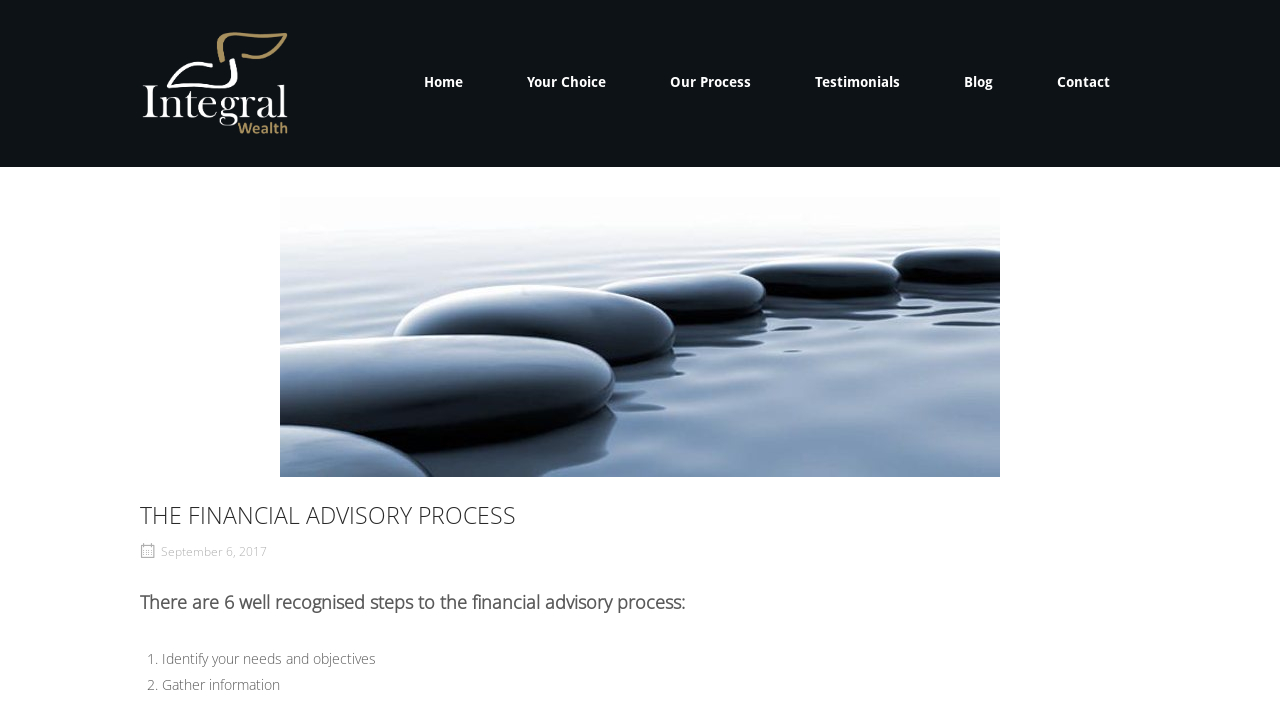Locate the bounding box of the UI element described by: "September 6, 2017" in the given webpage screenshot.

[0.126, 0.773, 0.209, 0.798]